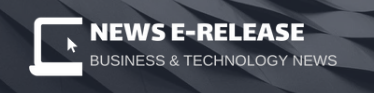Please give a one-word or short phrase response to the following question: 
What is the direction of the arrow cursor?

Towards the screen